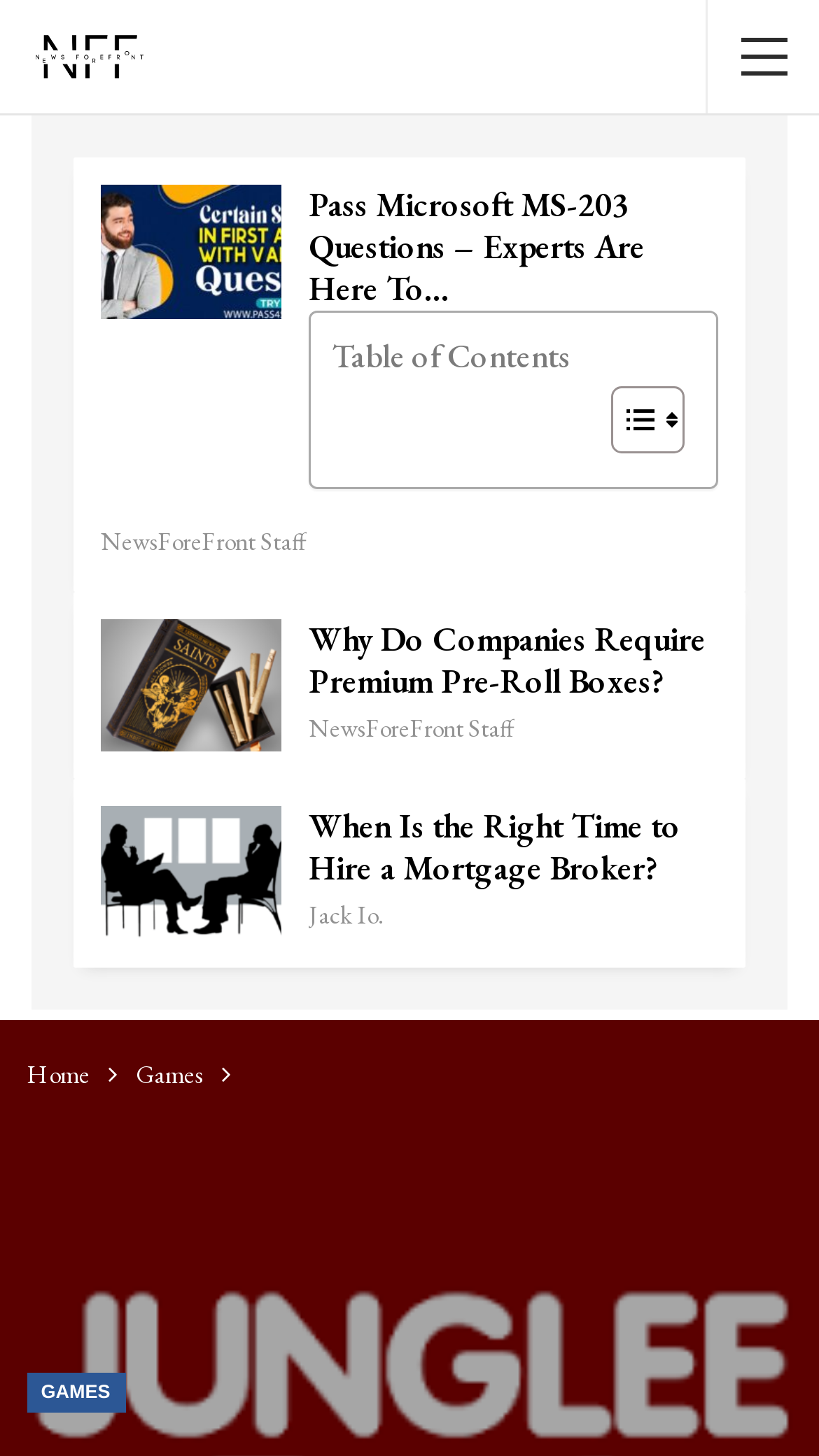How many links are there in the webpage?
Answer the question with a single word or phrase derived from the image.

9